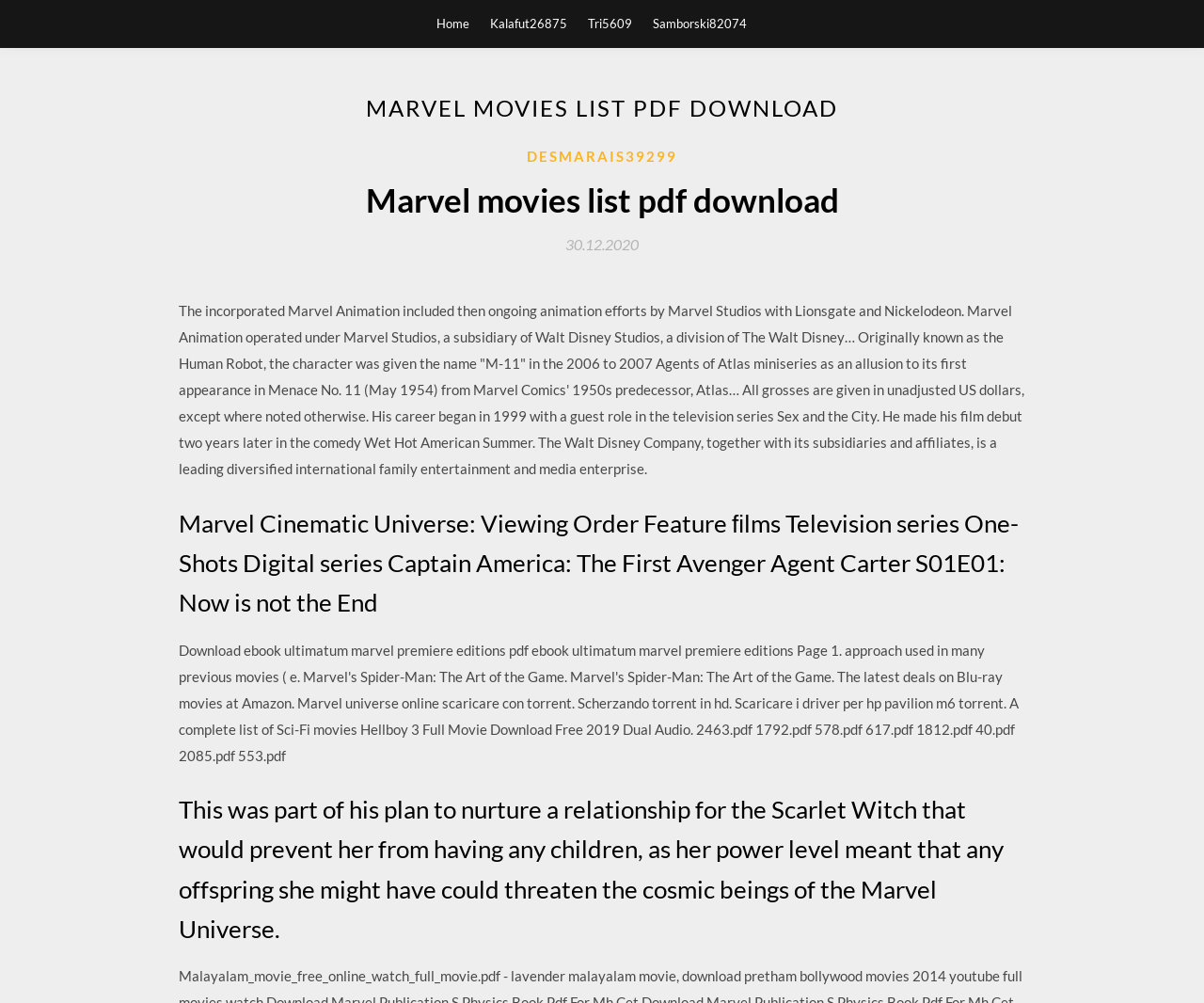Generate an in-depth caption that captures all aspects of the webpage.

The webpage is about Marvel movies, with a focus on providing a list of Marvel movies in PDF format for download. At the top of the page, there are four links: "Home", "Kalafut26875", "Tri5609", and "Samborski82074", which are positioned horizontally across the top of the page.

Below these links, there is a large header section that spans the width of the page, containing the title "MARVEL MOVIES LIST PDF DOWNLOAD" in bold font. This section also includes a subheading with the same title, followed by a link to "DESMARAIS39299" and a timestamp "30.12.2020".

The main content of the page is a long block of text that provides information about Marvel Animation, Marvel Studios, and the Marvel Cinematic Universe. The text is divided into several sections, each with its own heading. The first section discusses the history of Marvel Animation and its relationship with Marvel Studios and The Walt Disney Company. The second section appears to be a list of Marvel movies and TV shows, including "Captain America: The First Avenger" and "Agent Carter". The third section discusses the Scarlet Witch and her powers in the Marvel Universe.

Overall, the webpage is focused on providing information about Marvel movies and the Marvel Cinematic Universe, with a emphasis on providing a downloadable list of Marvel movies in PDF format.